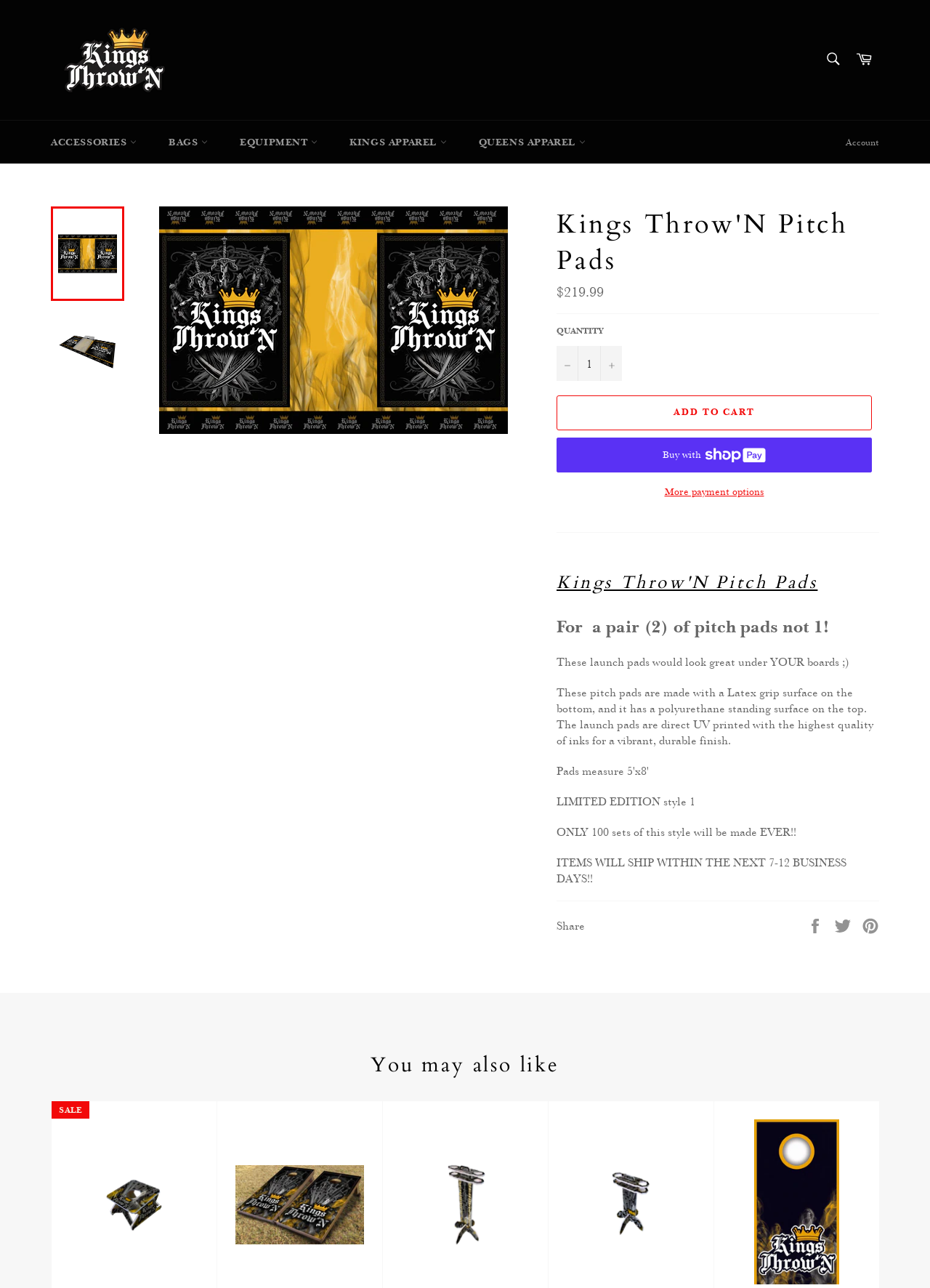Please find the bounding box coordinates for the clickable element needed to perform this instruction: "View Source".

None